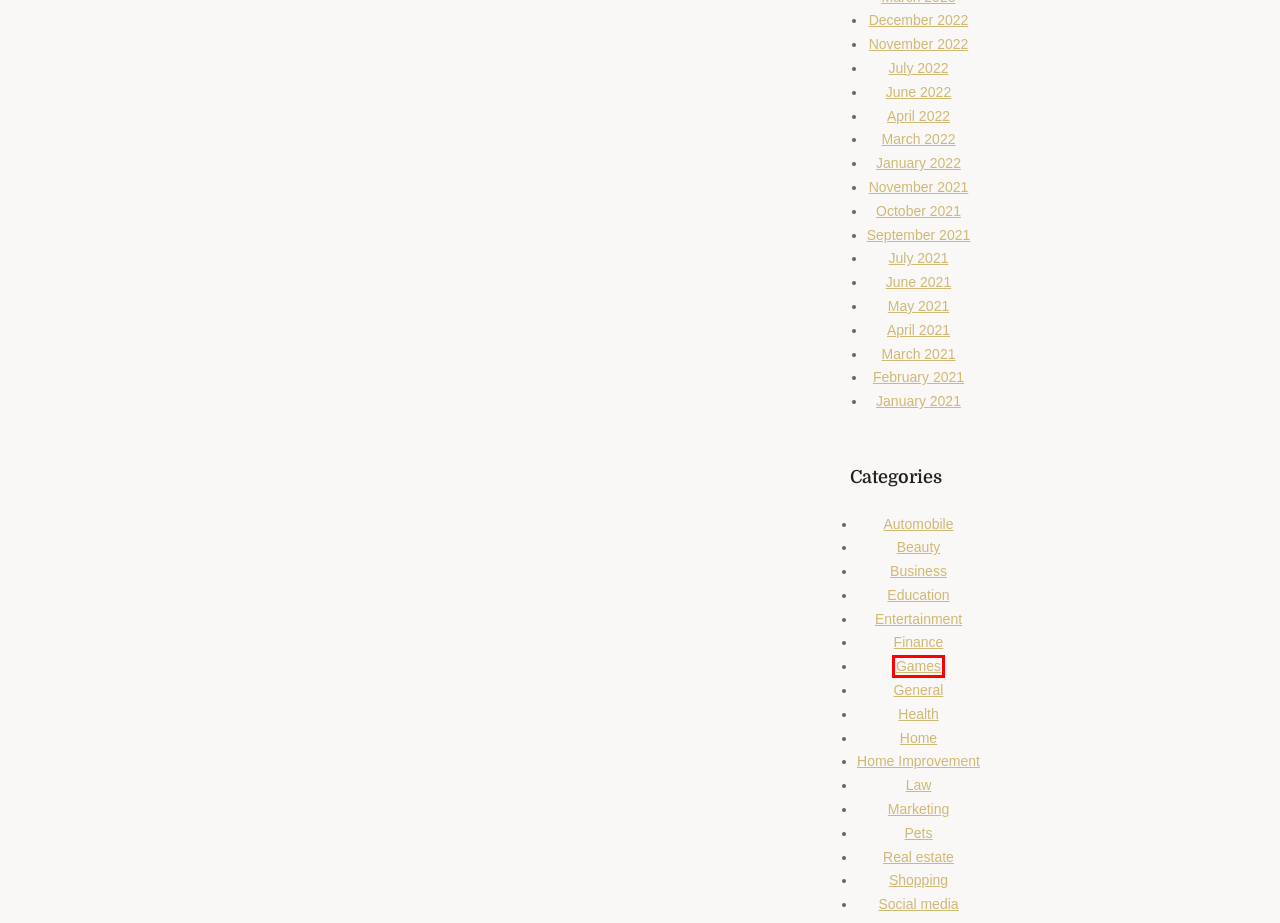Analyze the given webpage screenshot and identify the UI element within the red bounding box. Select the webpage description that best matches what you expect the new webpage to look like after clicking the element. Here are the candidates:
A. May 2021 – Glass Room Movie
B. September 2021 – Glass Room Movie
C. Real estate – Glass Room Movie
D. November 2021 – Glass Room Movie
E. July 2021 – Glass Room Movie
F. Games – Glass Room Movie
G. Automobile – Glass Room Movie
H. November 2022 – Glass Room Movie

F